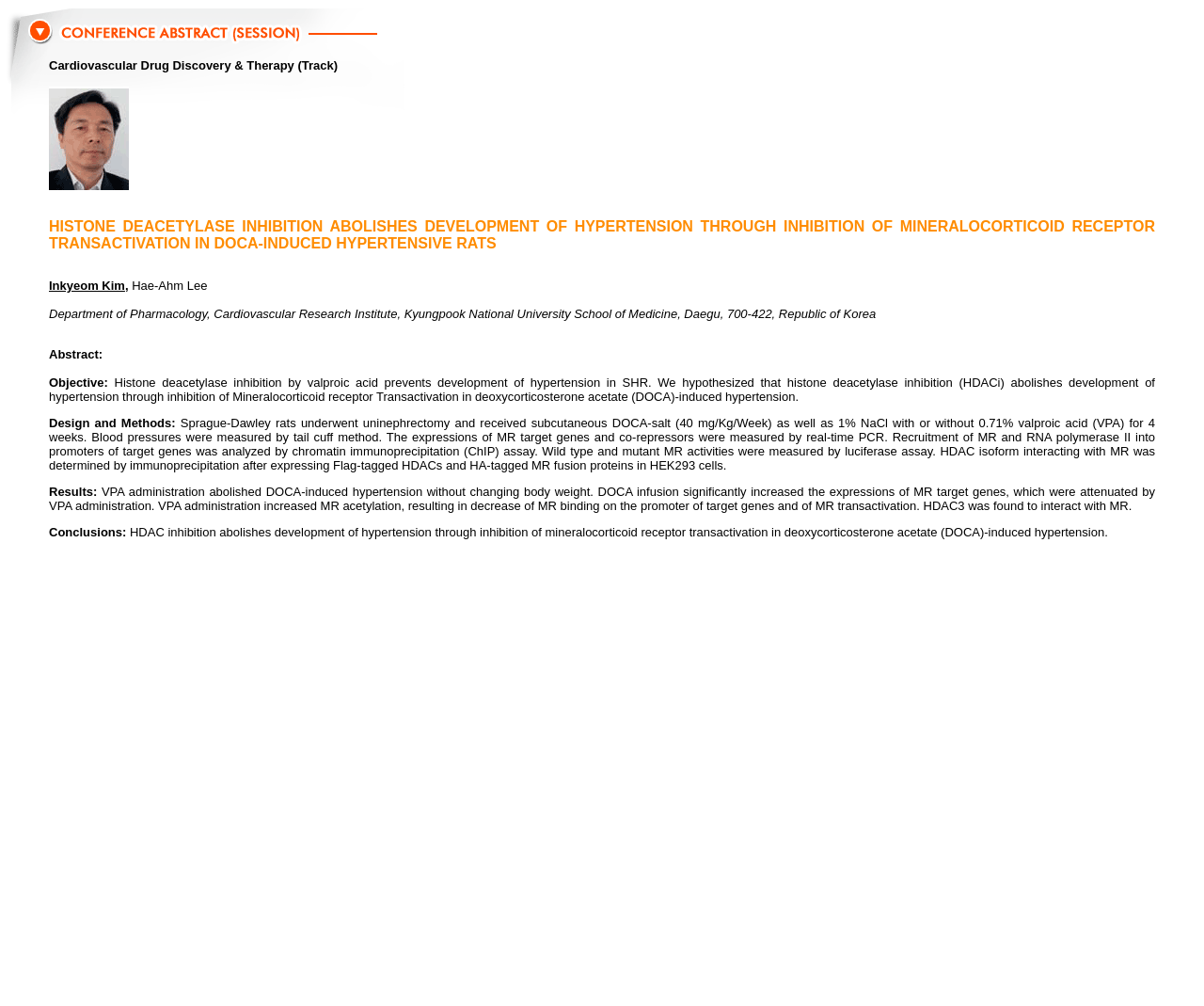Based on the image, give a detailed response to the question: What is the topic of the research?

Based on the webpage content, the topic of the research is hypertension, specifically the inhibition of mineralocorticoid receptor transactivation in deoxycorticosterone acetate (DOCA)-induced hypertension.